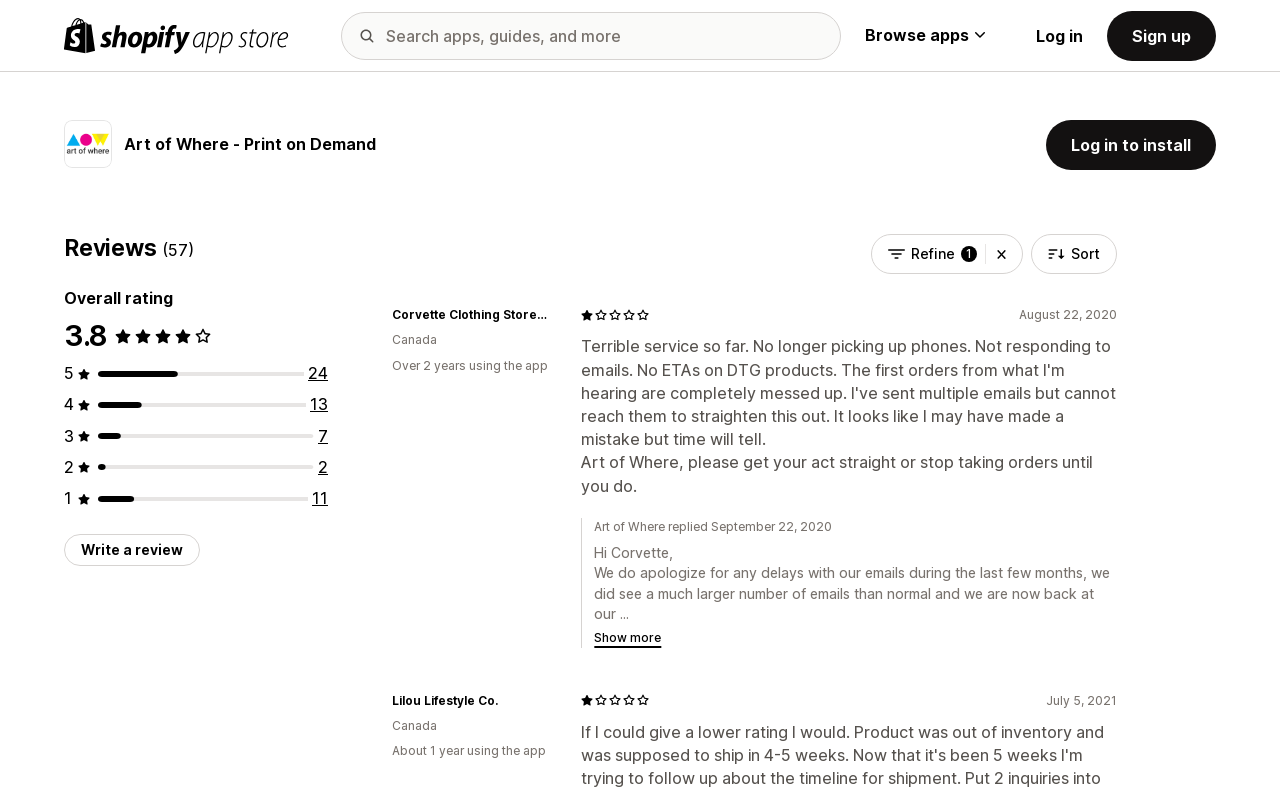Find and provide the bounding box coordinates for the UI element described here: "Sign up". The coordinates should be given as four float numbers between 0 and 1: [left, top, right, bottom].

[0.865, 0.013, 0.95, 0.076]